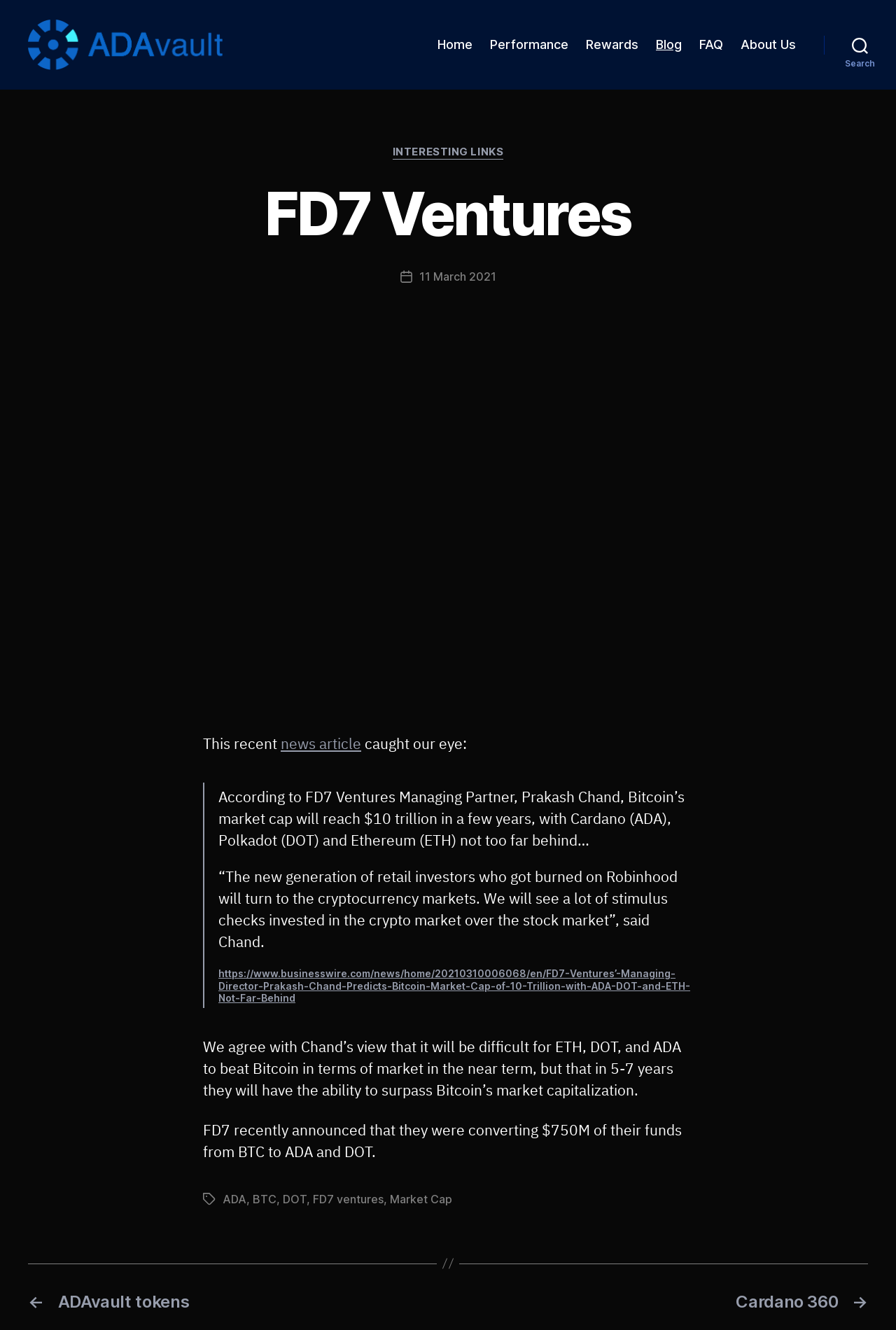Please identify the bounding box coordinates of the element that needs to be clicked to execute the following command: "Click on the HOME link". Provide the bounding box using four float numbers between 0 and 1, formatted as [left, top, right, bottom].

None